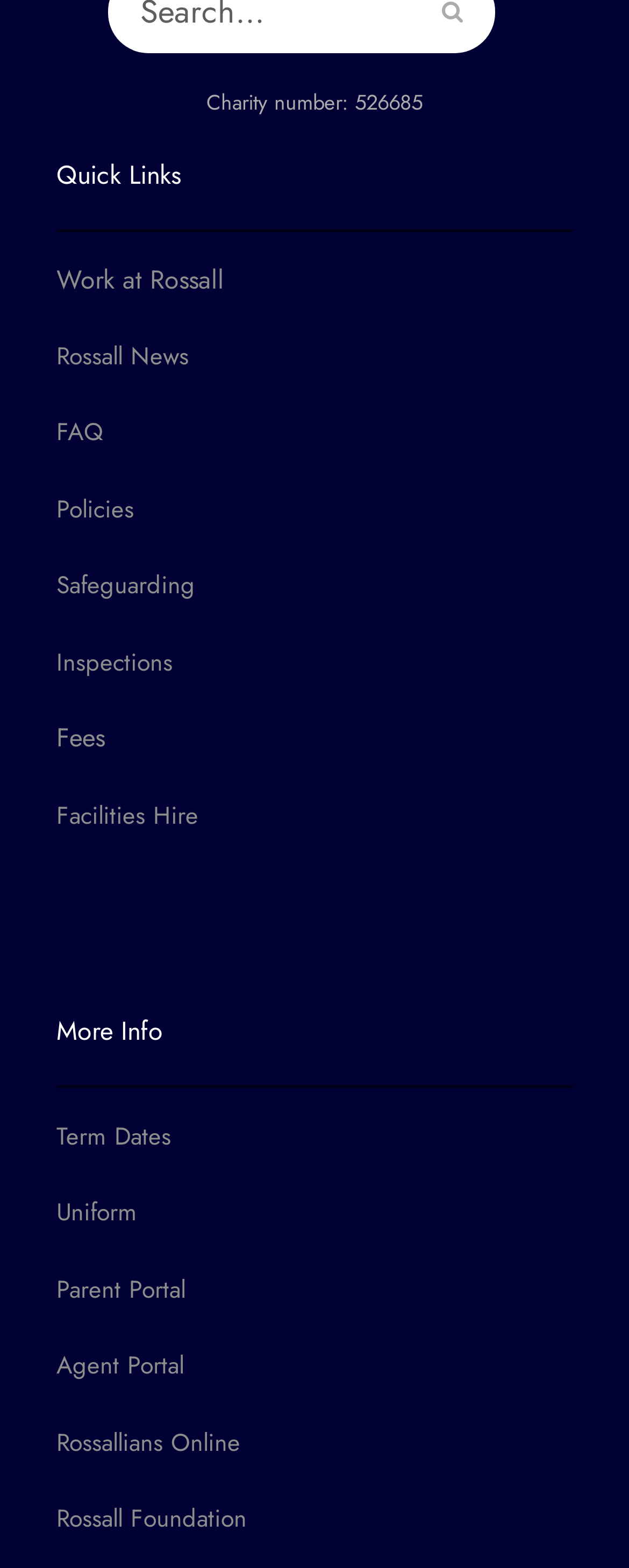Pinpoint the bounding box coordinates of the clickable area needed to execute the instruction: "View Rossall News". The coordinates should be specified as four float numbers between 0 and 1, i.e., [left, top, right, bottom].

[0.09, 0.216, 0.3, 0.238]